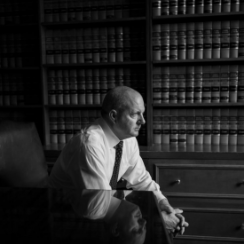What is in the background?
Provide a thorough and detailed answer to the question.

The background of the image features shelves filled with numerous legal books, which creates a scholarly and professional atmosphere, emphasizing the lawyer's deep engagement with the law and his commitment to staying updated with the latest developments in the field.